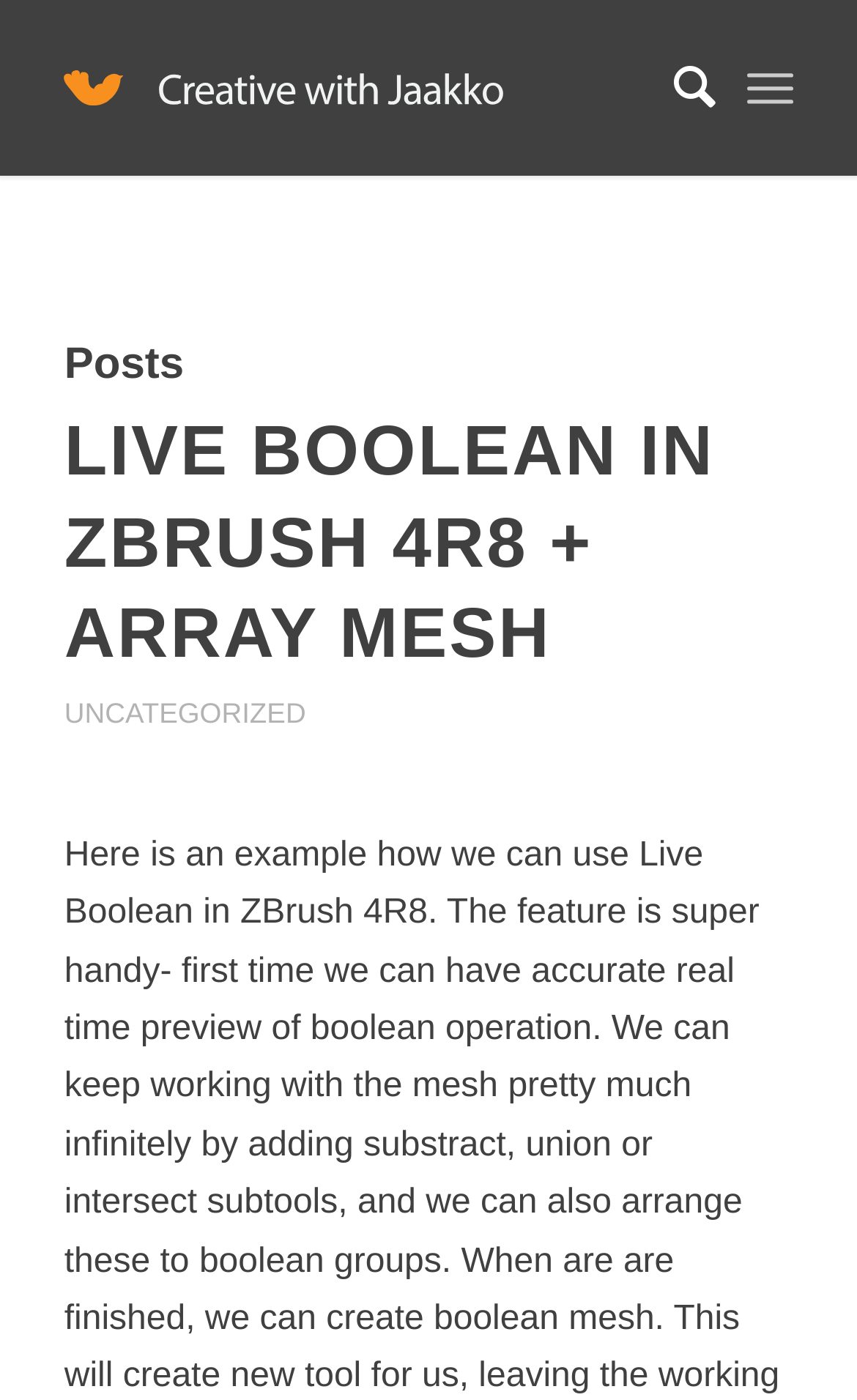Identify the bounding box for the UI element that is described as follows: "Menu Menu".

[0.871, 0.025, 0.925, 0.1]